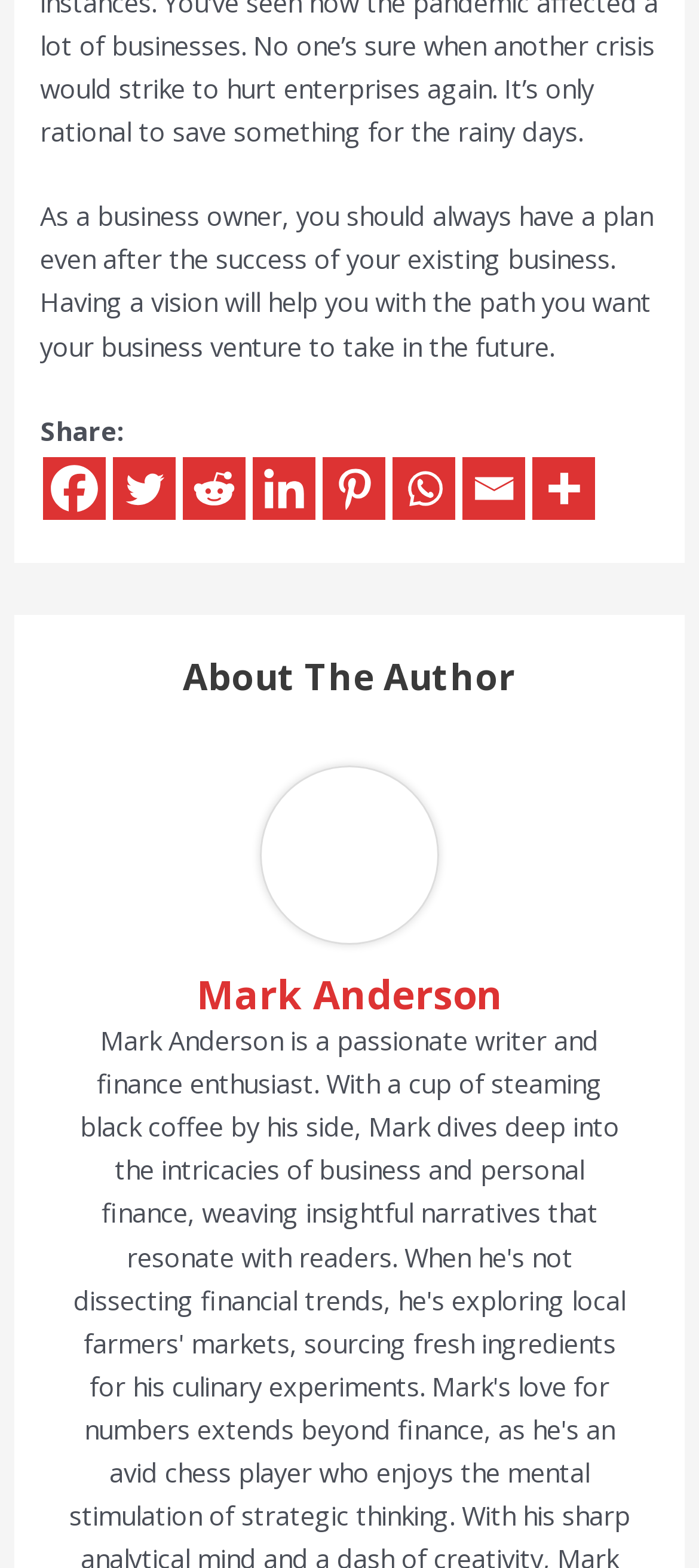Find the bounding box coordinates for the element that must be clicked to complete the instruction: "Read the 'Recent Comments' section". The coordinates should be four float numbers between 0 and 1, indicated as [left, top, right, bottom].

None